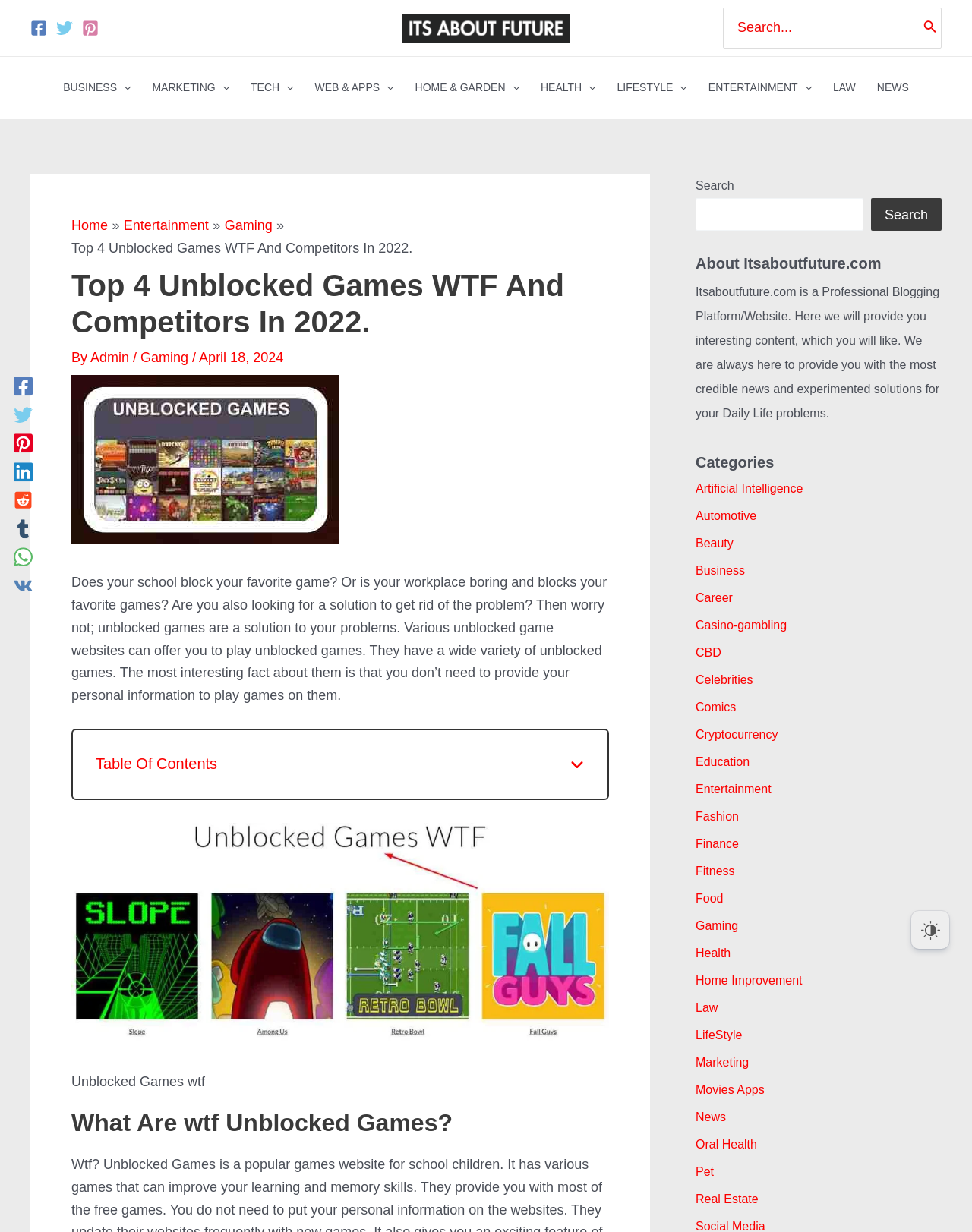Give a one-word or phrase response to the following question: What type of games are discussed on the webpage?

Unblocked games